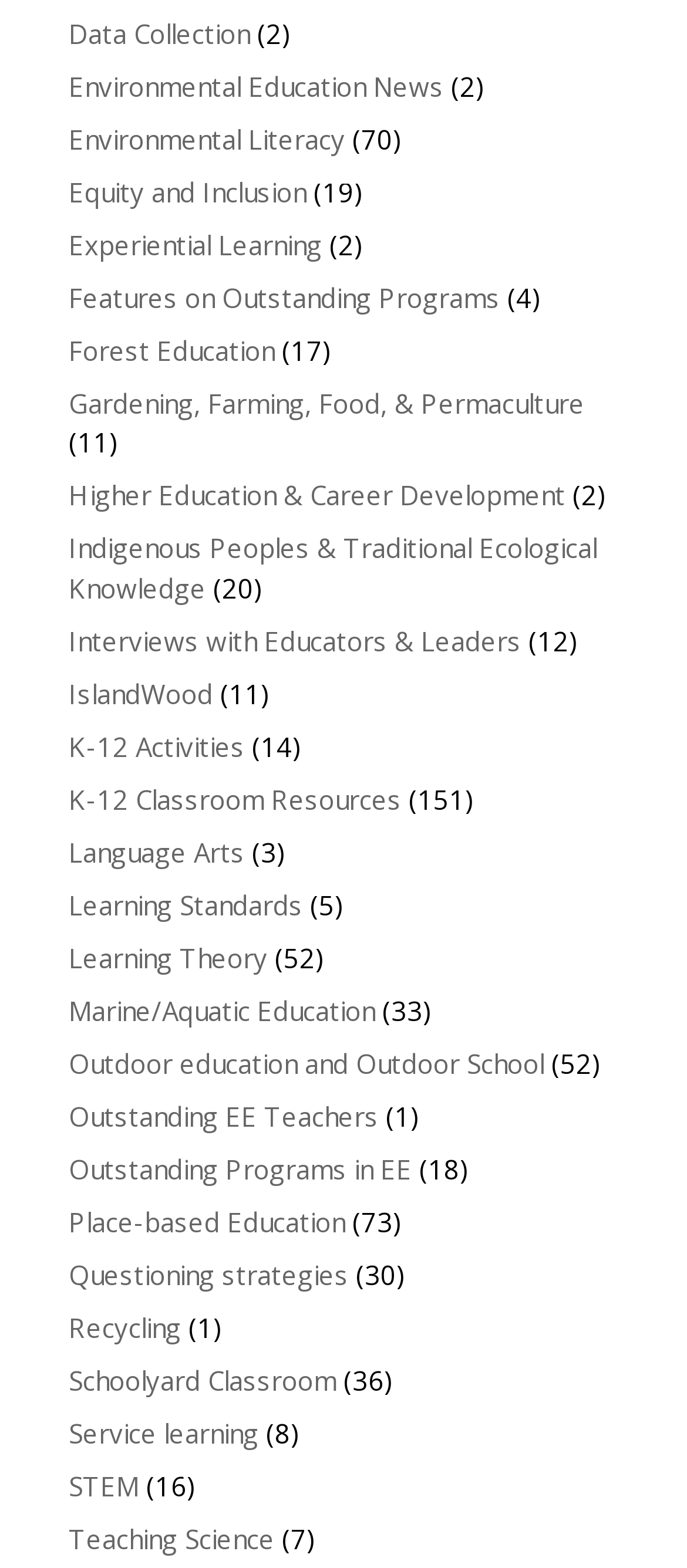Please specify the bounding box coordinates of the clickable region to carry out the following instruction: "Click on Data Collection". The coordinates should be four float numbers between 0 and 1, in the format [left, top, right, bottom].

[0.1, 0.01, 0.364, 0.032]